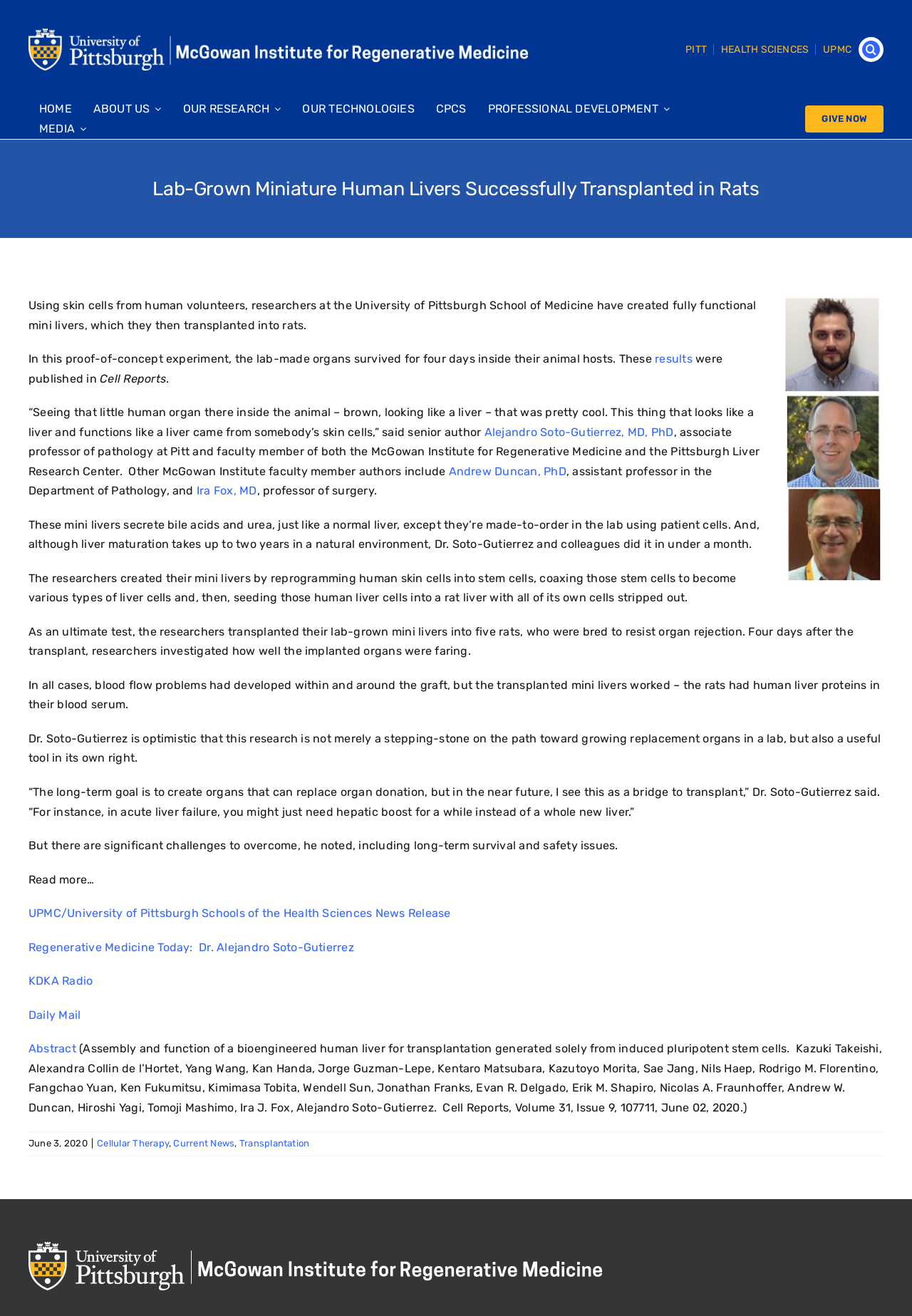Please determine the bounding box coordinates for the element that should be clicked to follow these instructions: "Visit the Regenerative Medicine at the McGowan Institute website".

[0.031, 0.021, 0.579, 0.031]